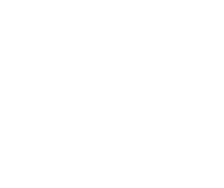Describe all elements and aspects of the image.

The image depicts a pulley, a mechanical device essential in various applications for lifting and moving objects. Pulleys can be found in a variety of settings, including construction, manufacturing, and even in simple household mechanisms. This specific diagram or icon likely represents a product available for purchase or a component in a system of related products. It conveys the fundamental functionality of pulleys in mechanical design, highlighting their role in providing a mechanical advantage and facilitating motion.